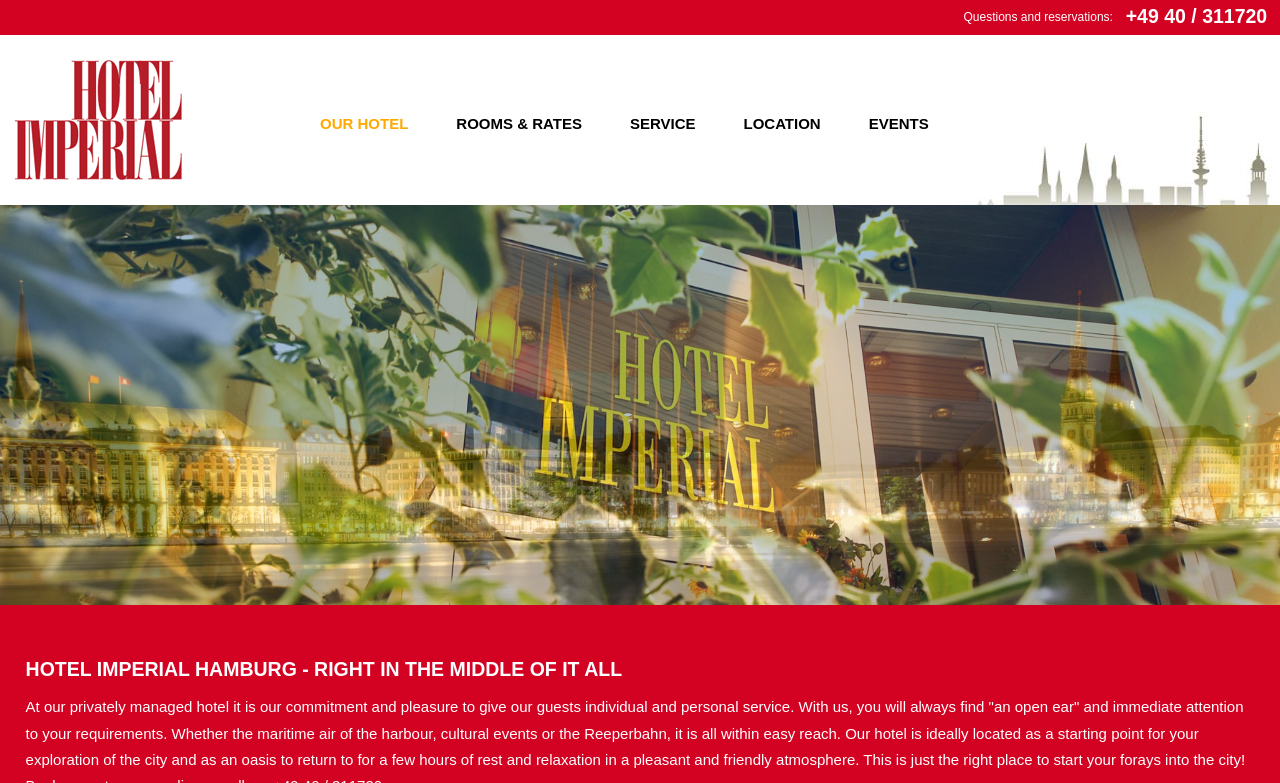What is the atmosphere of the hotel?
Refer to the image and provide a one-word or short phrase answer.

pleasant and friendly